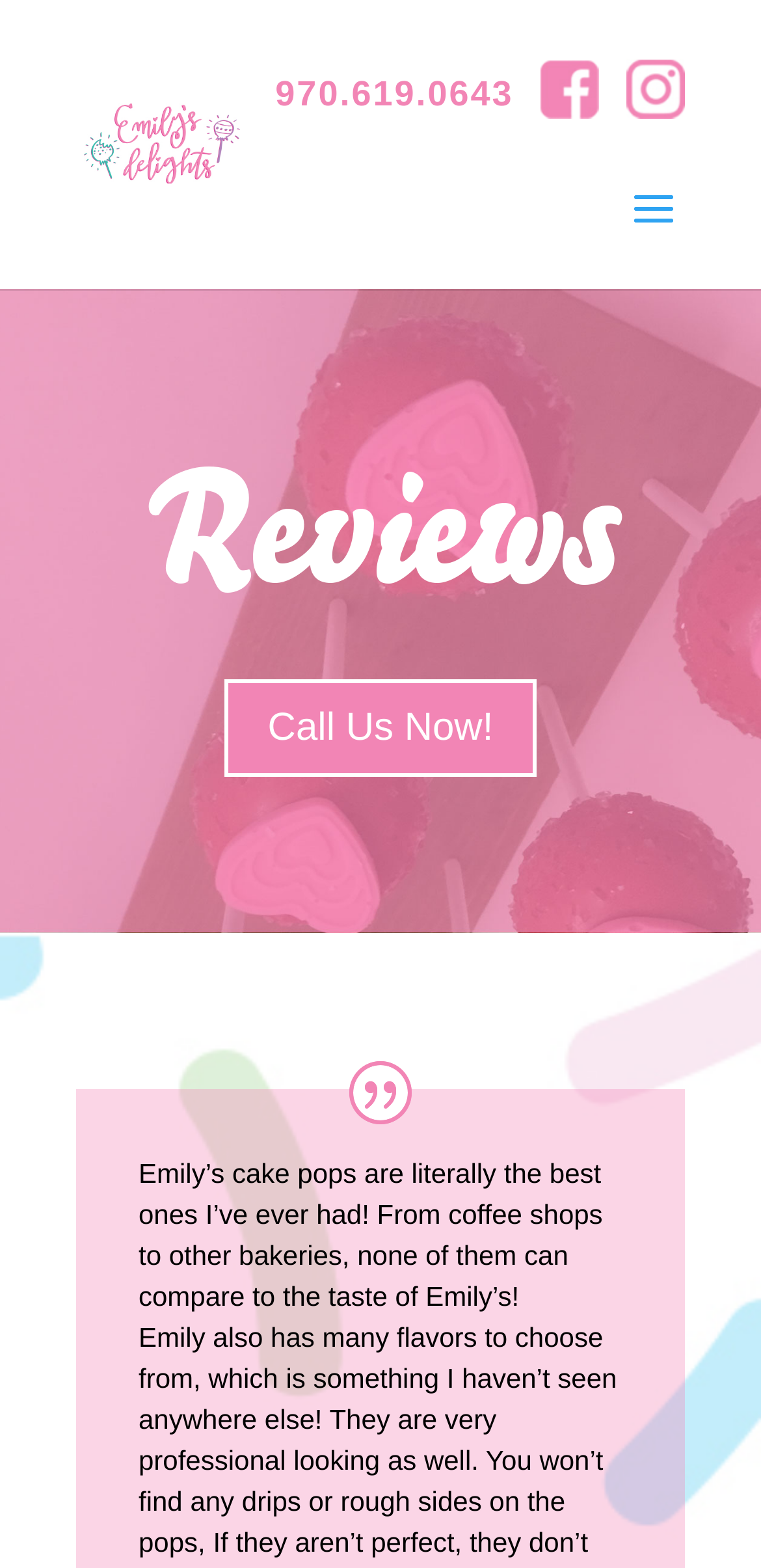What is the sentiment of the first review on the webpage?
From the screenshot, supply a one-word or short-phrase answer.

Positive